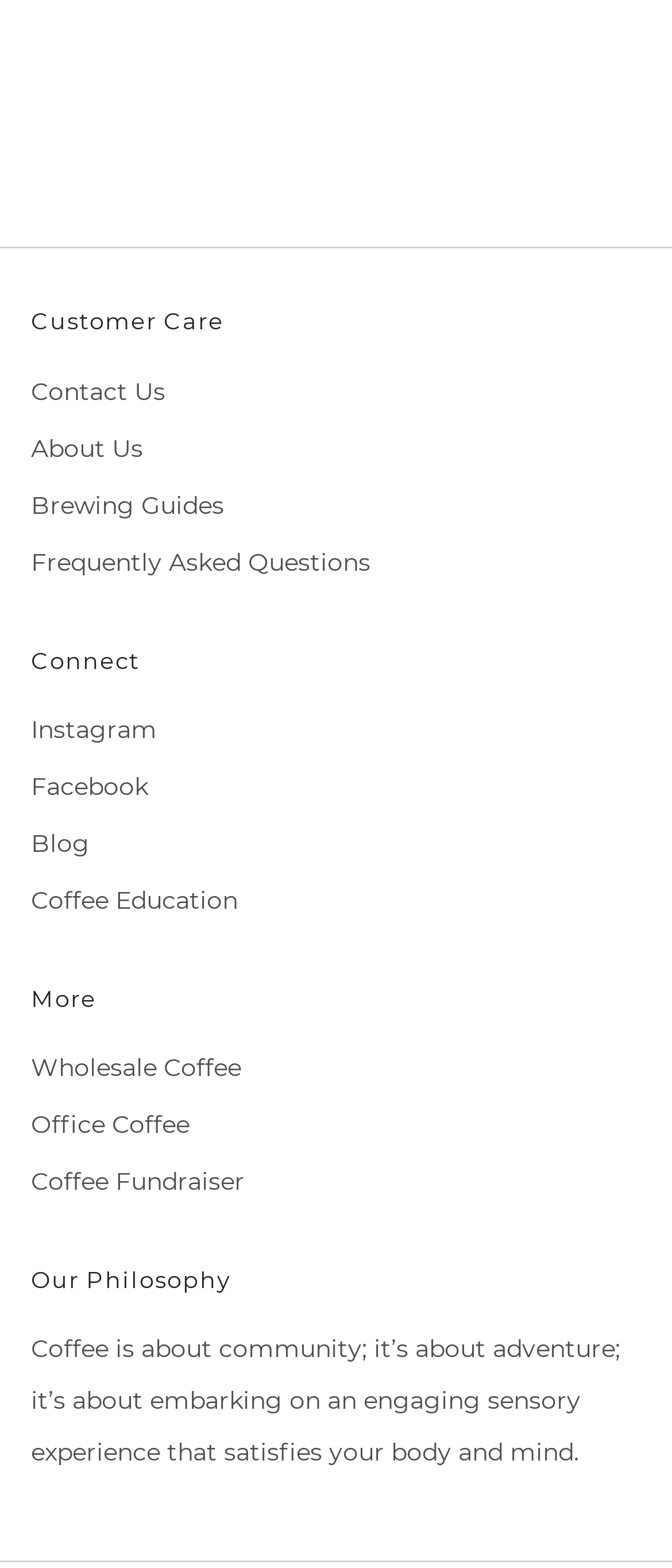Please give a succinct answer using a single word or phrase:
What is the last link under 'More'?

Coffee Fundraiser